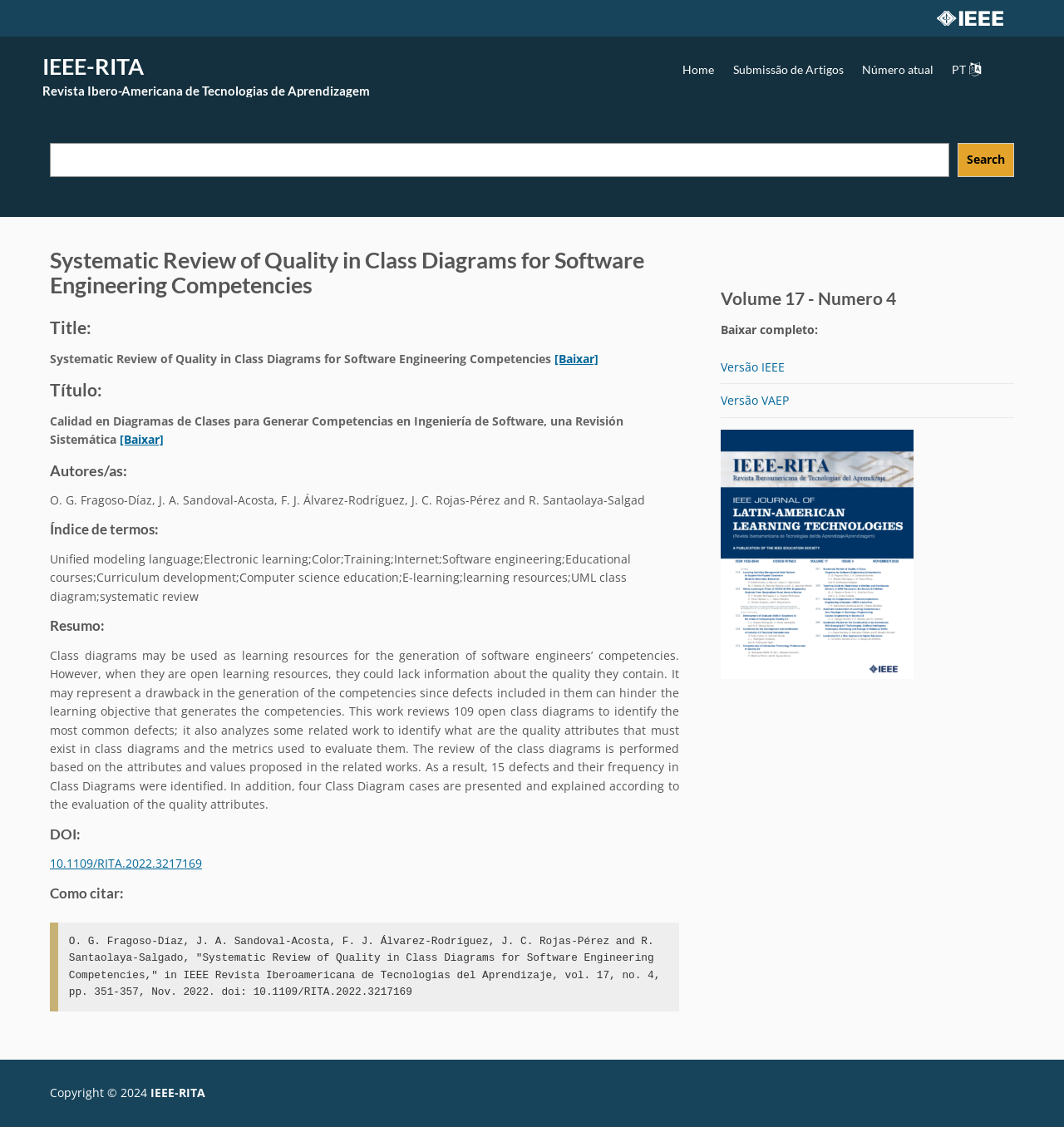Create an in-depth description of the webpage, covering main sections.

This webpage is a scholarly article titled "Systematic Review of Quality in Class Diagrams for Software Engineering Competencies" published in IEEE-RITA. At the top, there is a navigation bar with links to "Home", "Submissão de Artigos", "Número atual", and "PT". On the right side of the navigation bar, there is a search box with a "Pesquisar" label and a "Search" button.

Below the navigation bar, the main content of the article is divided into two sections. The left section contains the article's metadata, including the title, authors, and abstract. The title is "Systematic Review of Quality in Class Diagrams for Software Engineering Competencies", and the authors are listed as O. G. Fragoso-Díaz, J. A. Sandoval-Acosta, F. J. Álvarez-Rodríguez, J. C. Rojas-Pérez, and R. Santaolaya-Salgado. The abstract summarizes the article's content, discussing the use of class diagrams as learning resources for software engineers' competencies and the importance of evaluating their quality.

The right section contains additional information about the article, including a heading "Volume 17 - Numero 4" and links to download the full article in different versions. There is also an image below the links.

At the bottom of the page, there are two lines of text: "Copyright © 2024" and "IEEE-RITA".